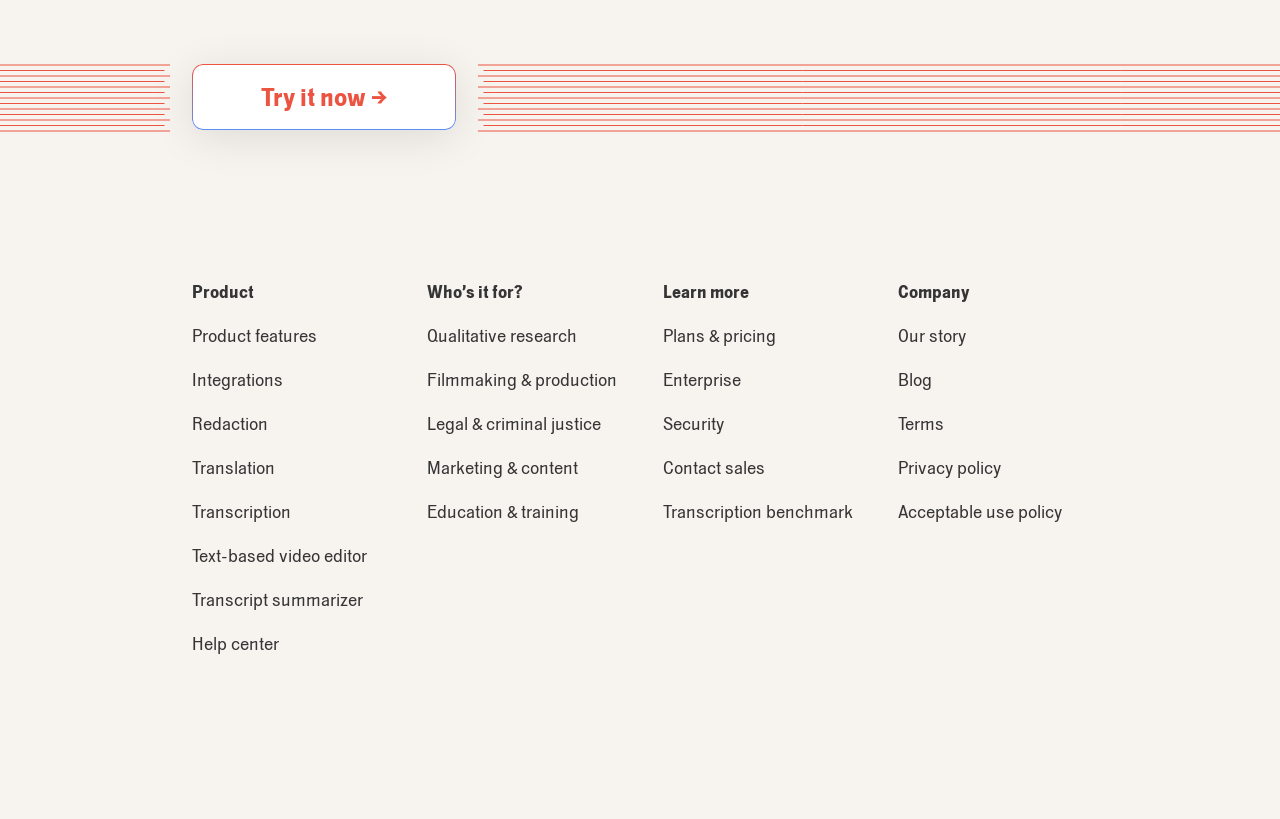Determine the bounding box of the UI element mentioned here: "Translation". The coordinates must be in the format [left, top, right, bottom] with values ranging from 0 to 1.

[0.15, 0.556, 0.215, 0.584]